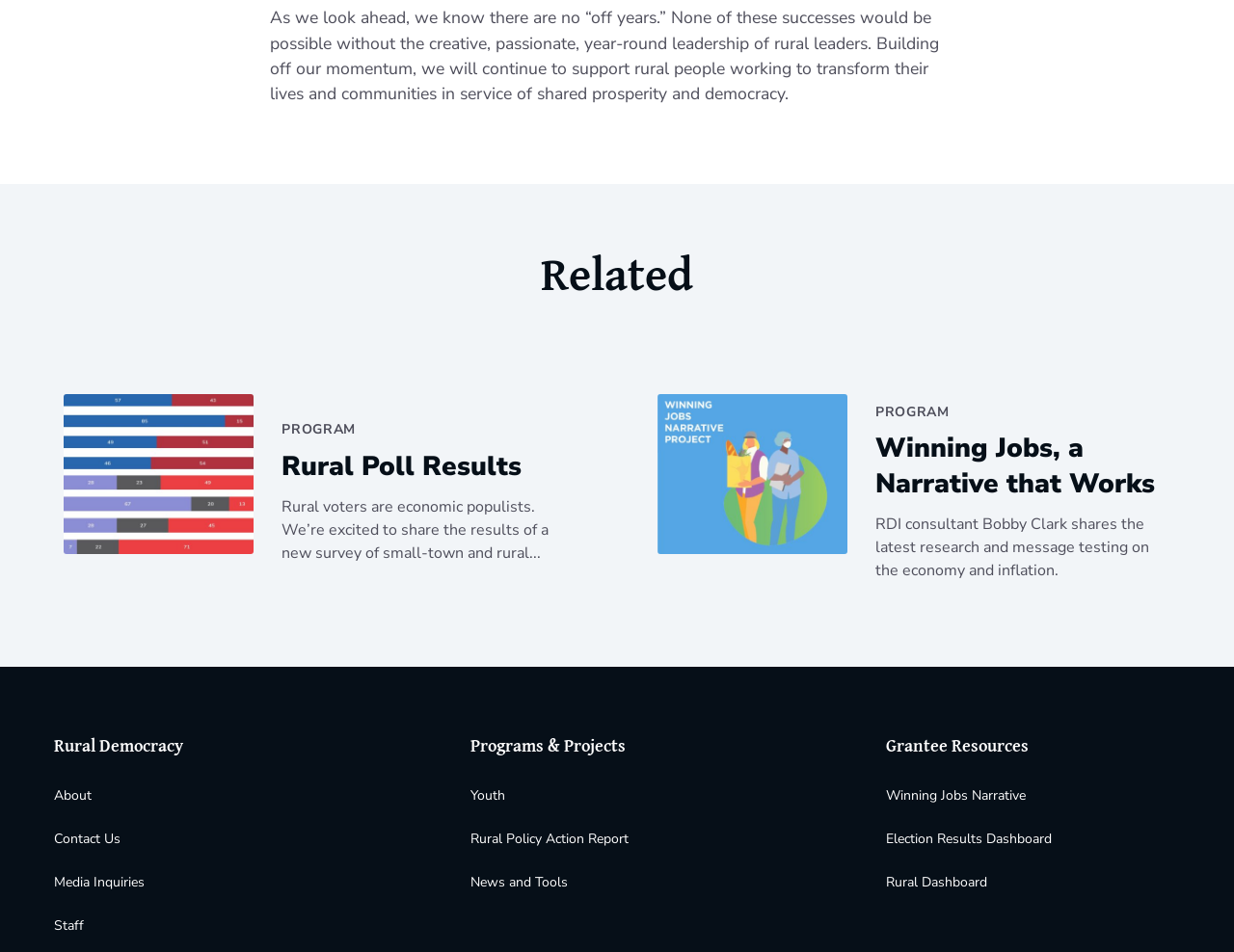Based on the provided description, "About", find the bounding box of the corresponding UI element in the screenshot.

[0.044, 0.821, 0.074, 0.85]